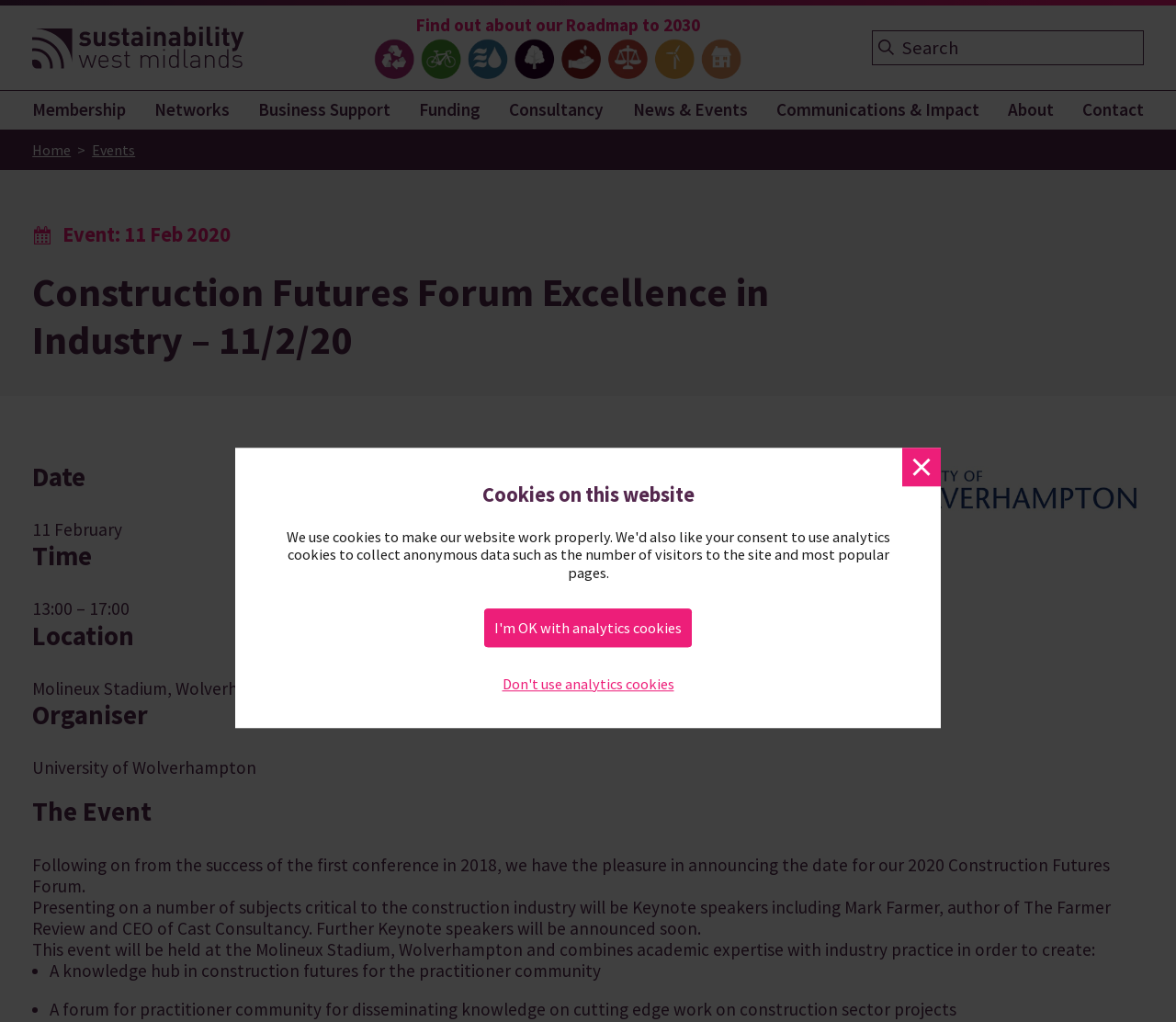Identify the bounding box coordinates of the area that should be clicked in order to complete the given instruction: "View membership information". The bounding box coordinates should be four float numbers between 0 and 1, i.e., [left, top, right, bottom].

[0.028, 0.089, 0.116, 0.127]